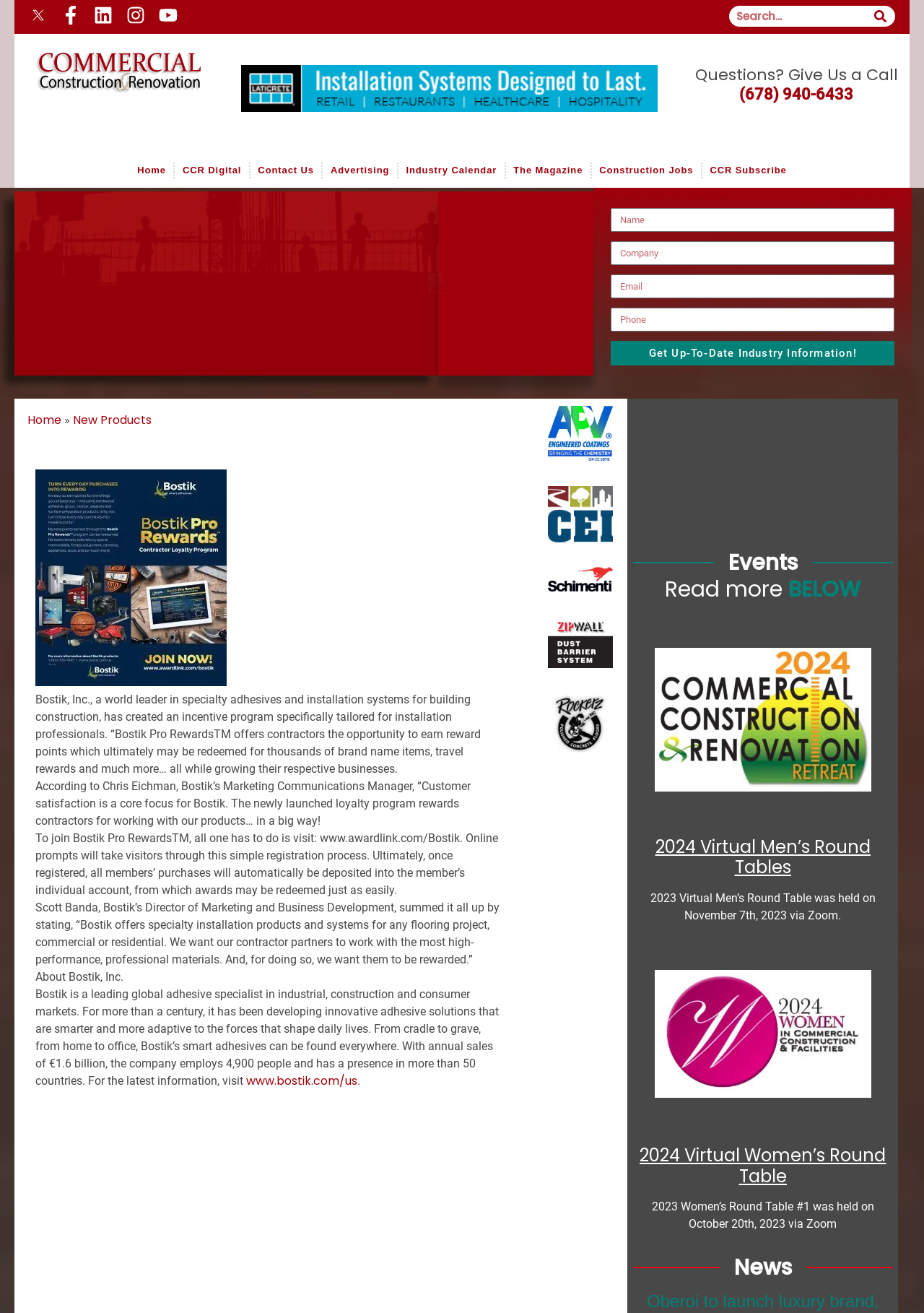Identify the bounding box coordinates for the region to click in order to carry out this instruction: "Get Up-To-Date Industry Information!". Provide the coordinates using four float numbers between 0 and 1, formatted as [left, top, right, bottom].

[0.661, 0.26, 0.968, 0.278]